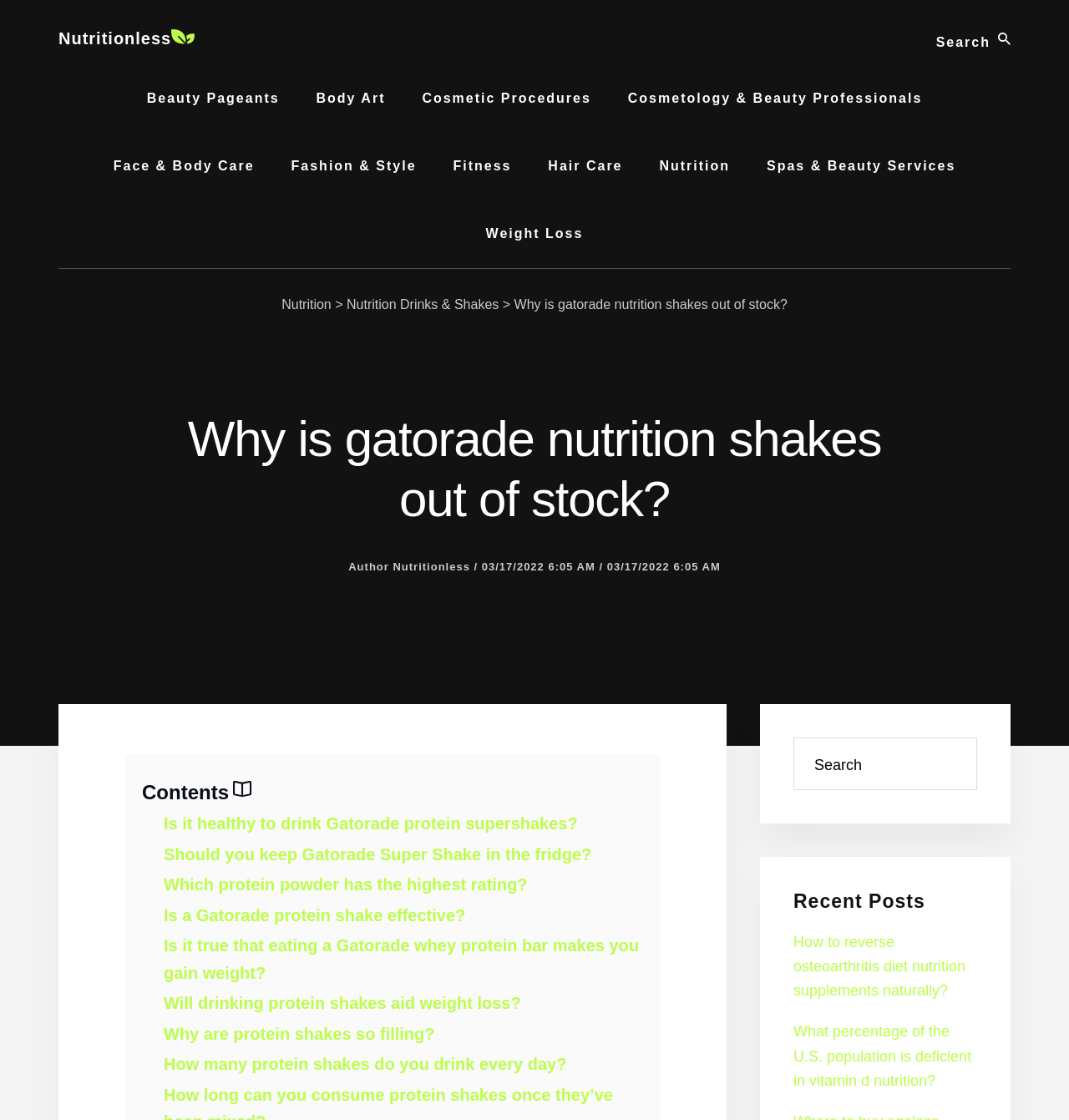Please determine the bounding box coordinates of the element's region to click for the following instruction: "View recent post about osteoarthritis diet".

[0.742, 0.833, 0.903, 0.892]